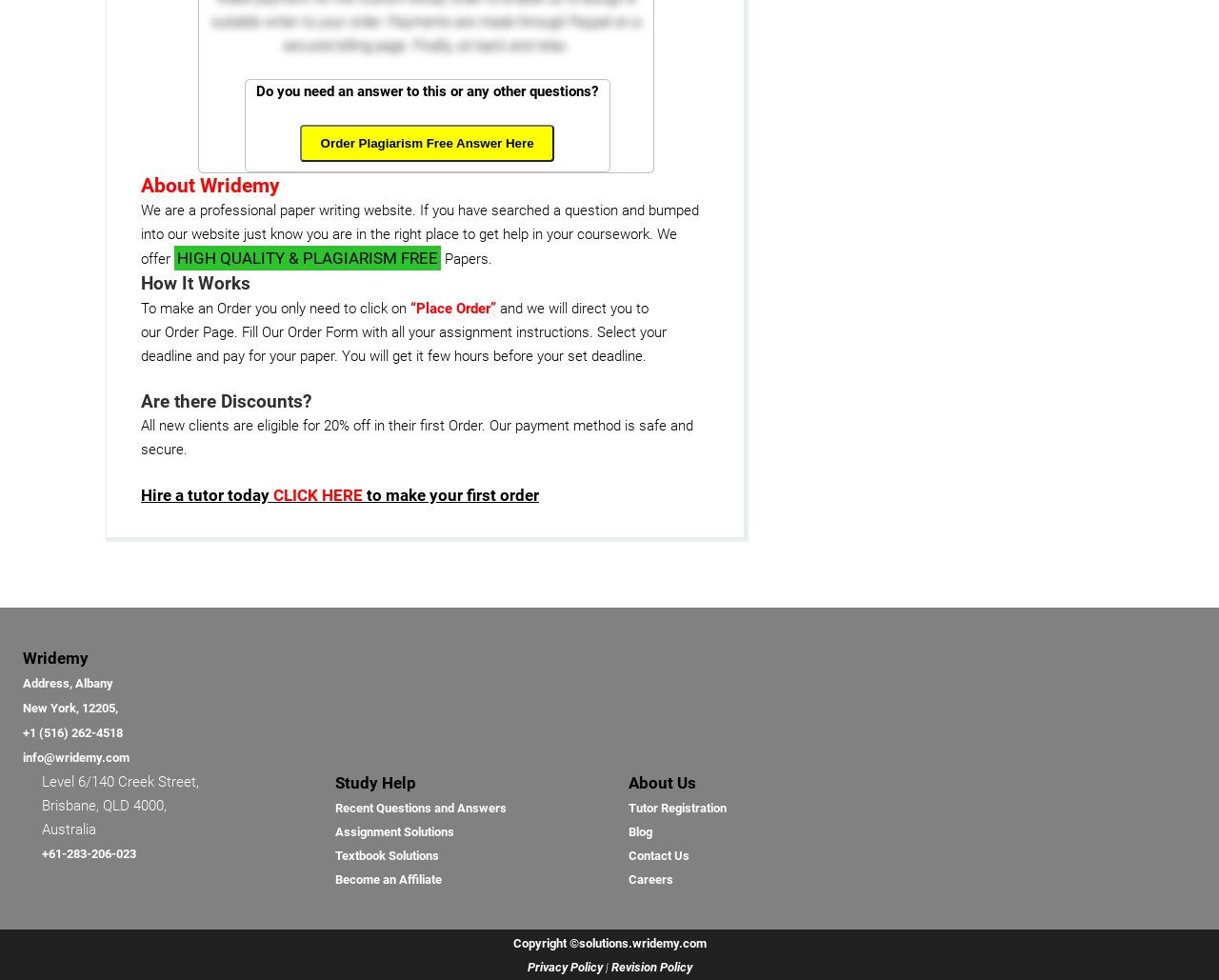Locate the bounding box coordinates of the clickable element to fulfill the following instruction: "View recent questions and answers". Provide the coordinates as four float numbers between 0 and 1 in the format [left, top, right, bottom].

[0.275, 0.817, 0.416, 0.832]